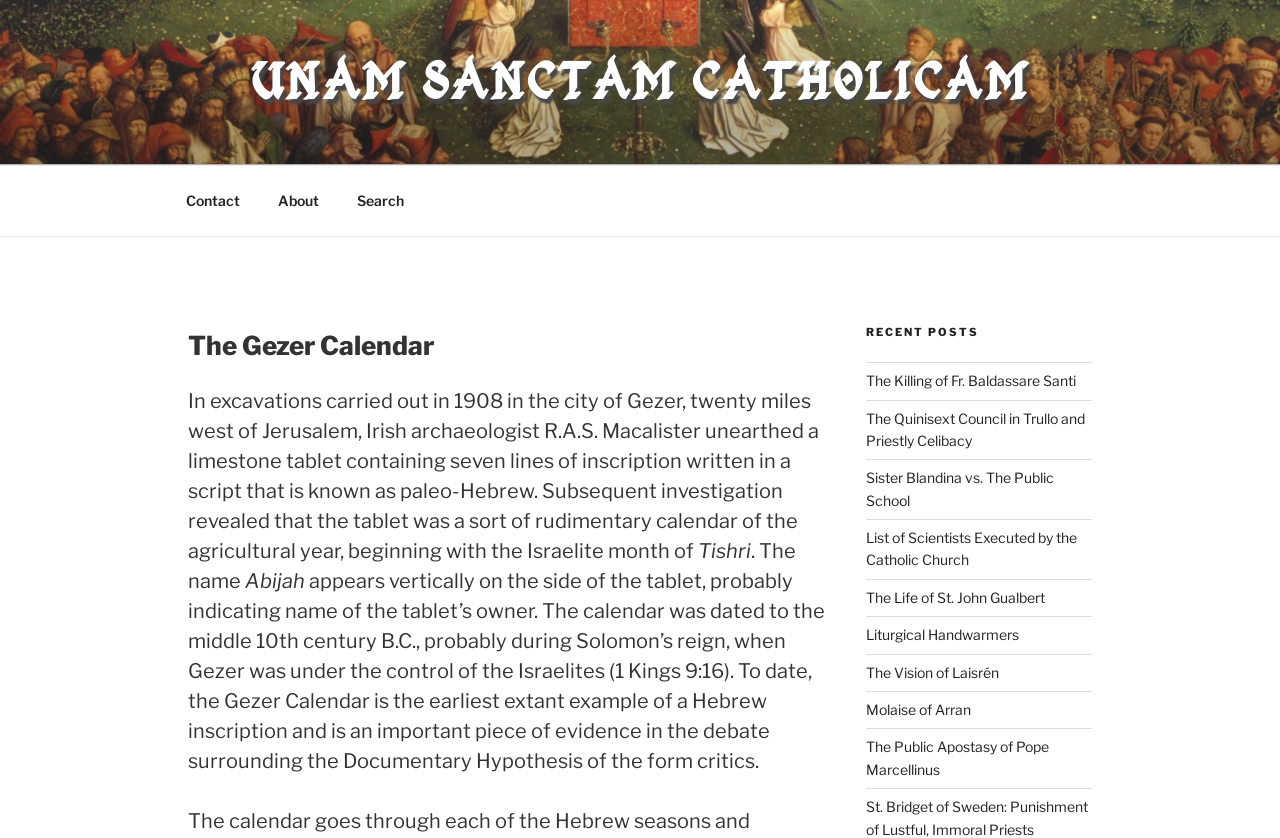Locate the primary heading on the webpage and return its text.

The Gezer Calendar